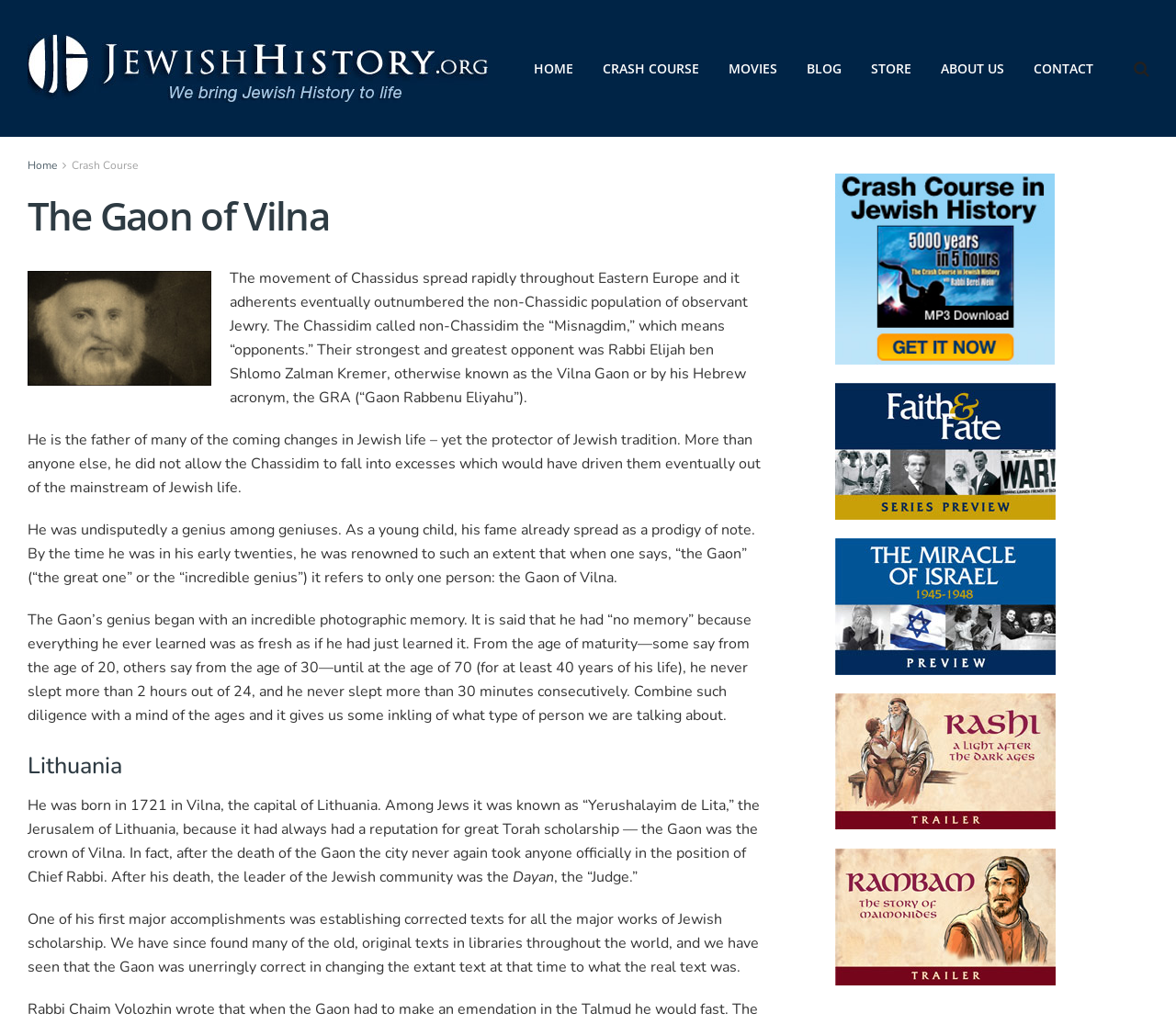Using the given element description, provide the bounding box coordinates (top-left x, top-left y, bottom-right x, bottom-right y) for the corresponding UI element in the screenshot: Crash Course

[0.061, 0.154, 0.117, 0.169]